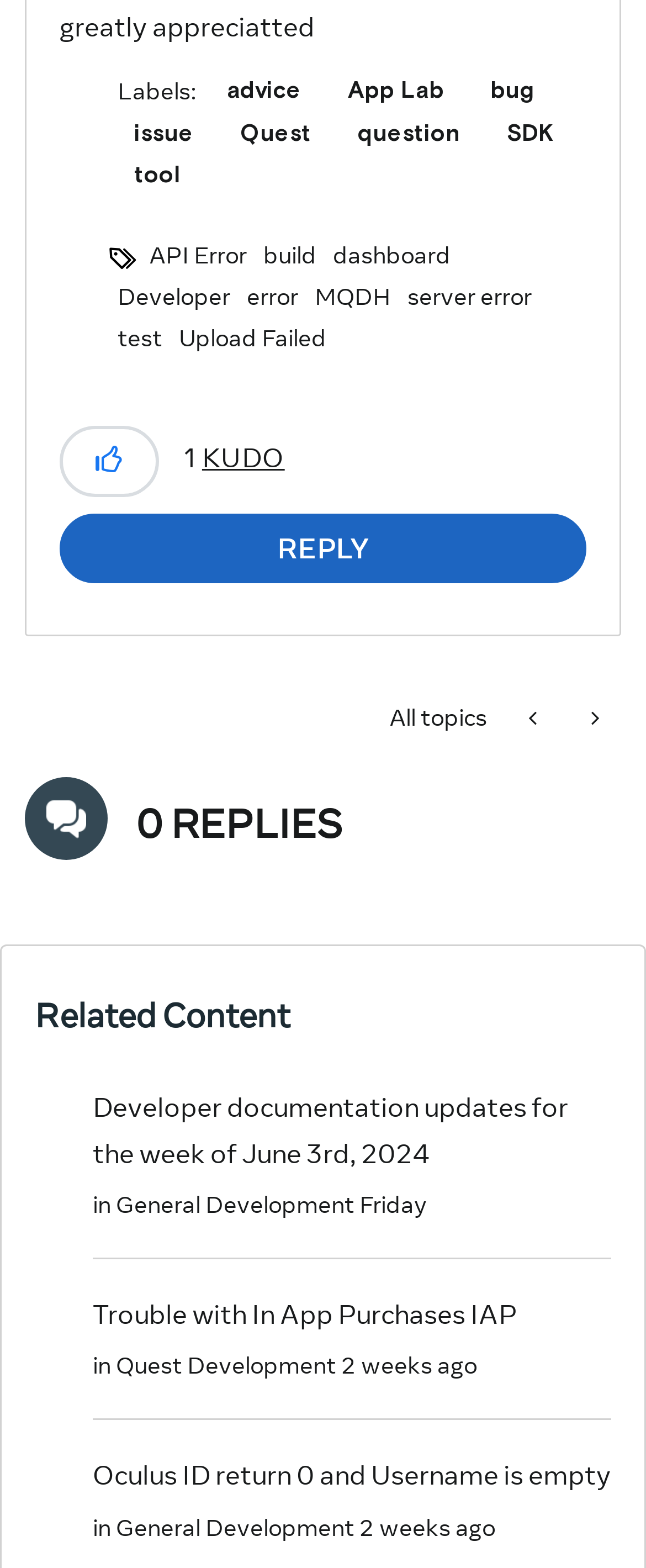From the webpage screenshot, predict the bounding box coordinates (top-left x, top-left y, bottom-right x, bottom-right y) for the UI element described here: Reply

[0.092, 0.328, 0.908, 0.372]